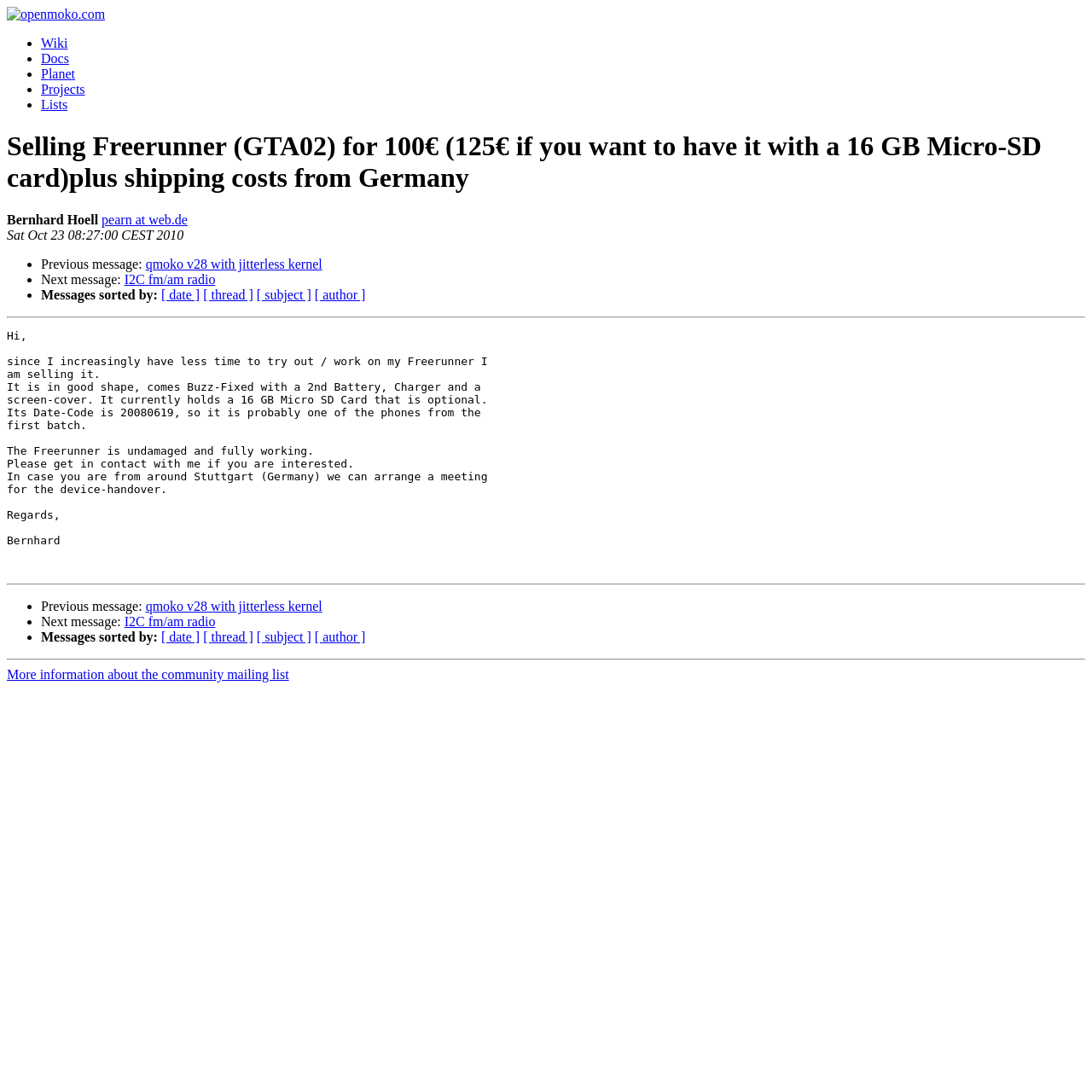Please identify the bounding box coordinates of the element's region that needs to be clicked to fulfill the following instruction: "View wiki page". The bounding box coordinates should consist of four float numbers between 0 and 1, i.e., [left, top, right, bottom].

[0.038, 0.033, 0.062, 0.046]